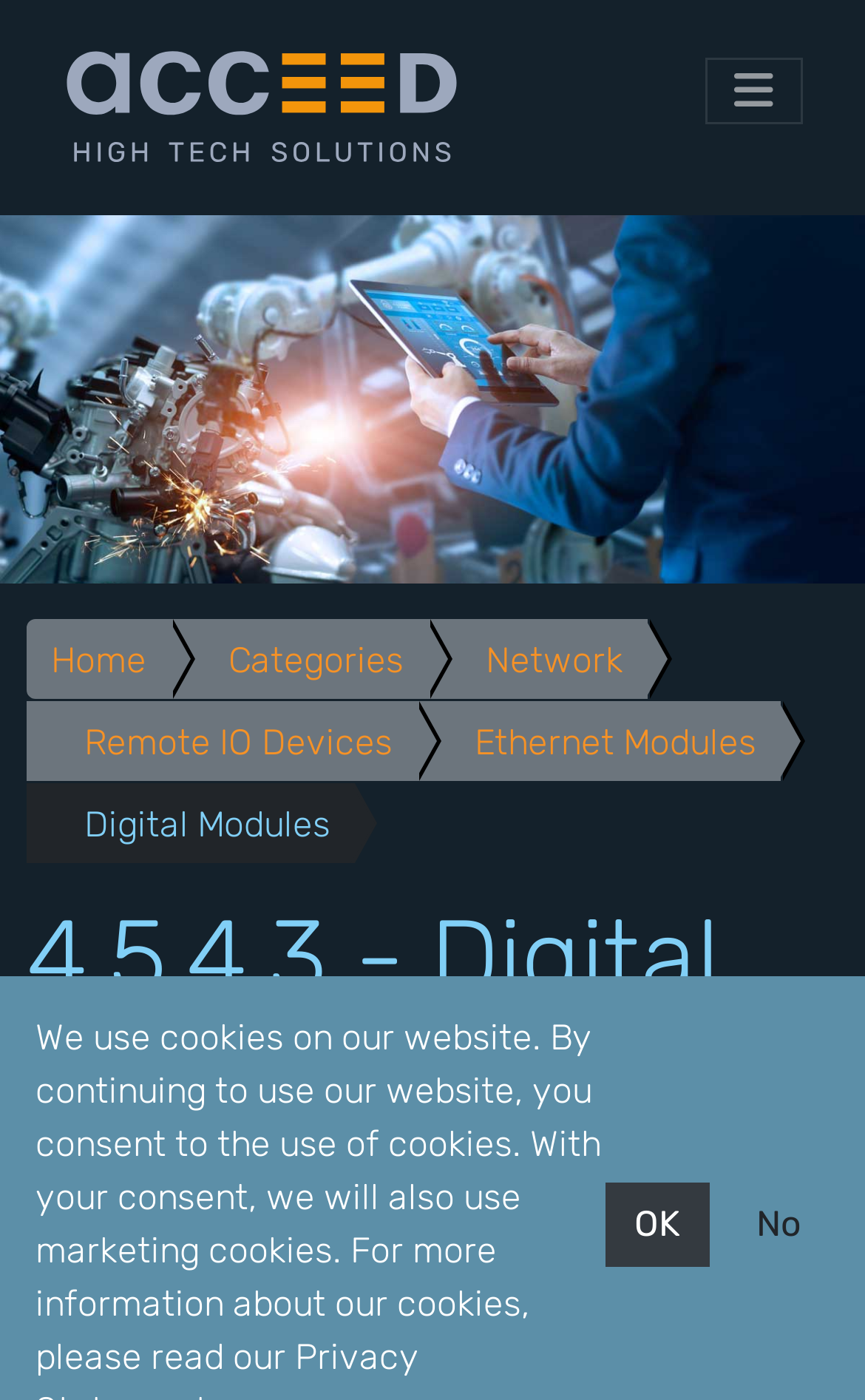Identify the bounding box for the UI element specified in this description: "Home". The coordinates must be four float numbers between 0 and 1, formatted as [left, top, right, bottom].

[0.031, 0.443, 0.197, 0.5]